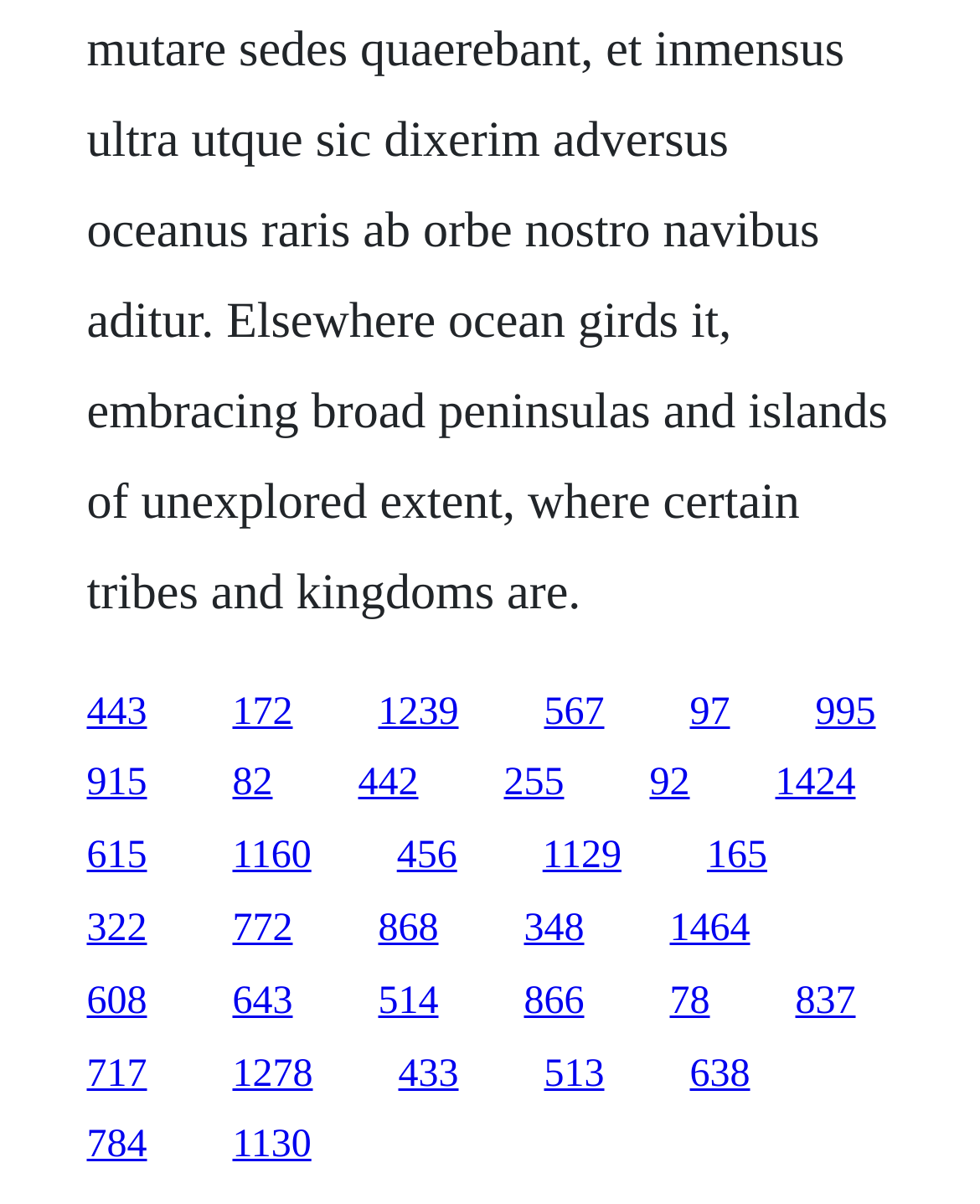Provide a brief response to the question below using a single word or phrase: 
What is the horizontal position of the link '615' relative to the link '1424'?

Left